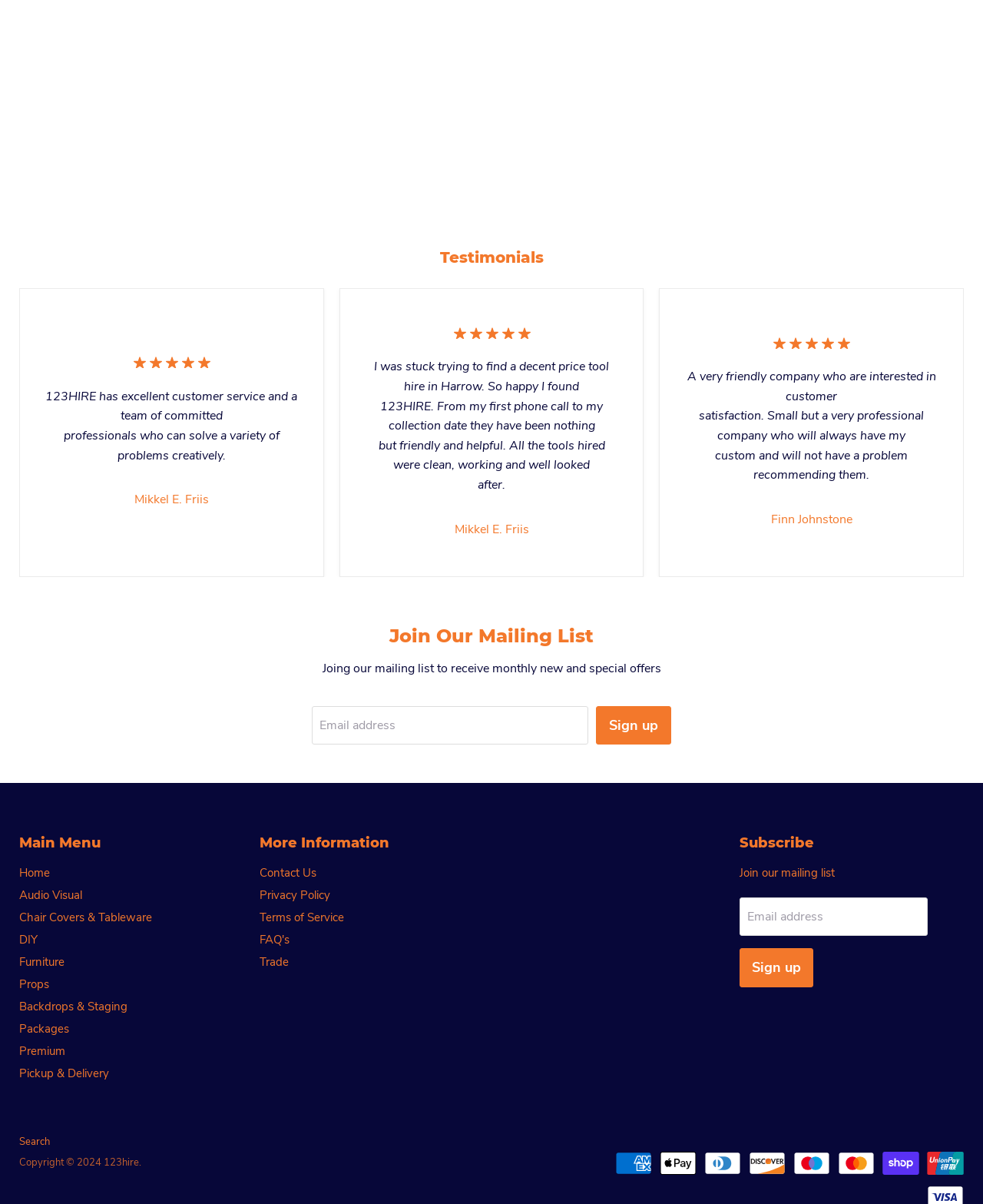What are the opening hours of 123HIRE on Sundays?
Answer the question with a detailed and thorough explanation.

I found the opening hours by looking at the static text elements that list the opening hours for each day of the week. The Sunday opening hours are listed as 11.00 am – 3.00 pm.